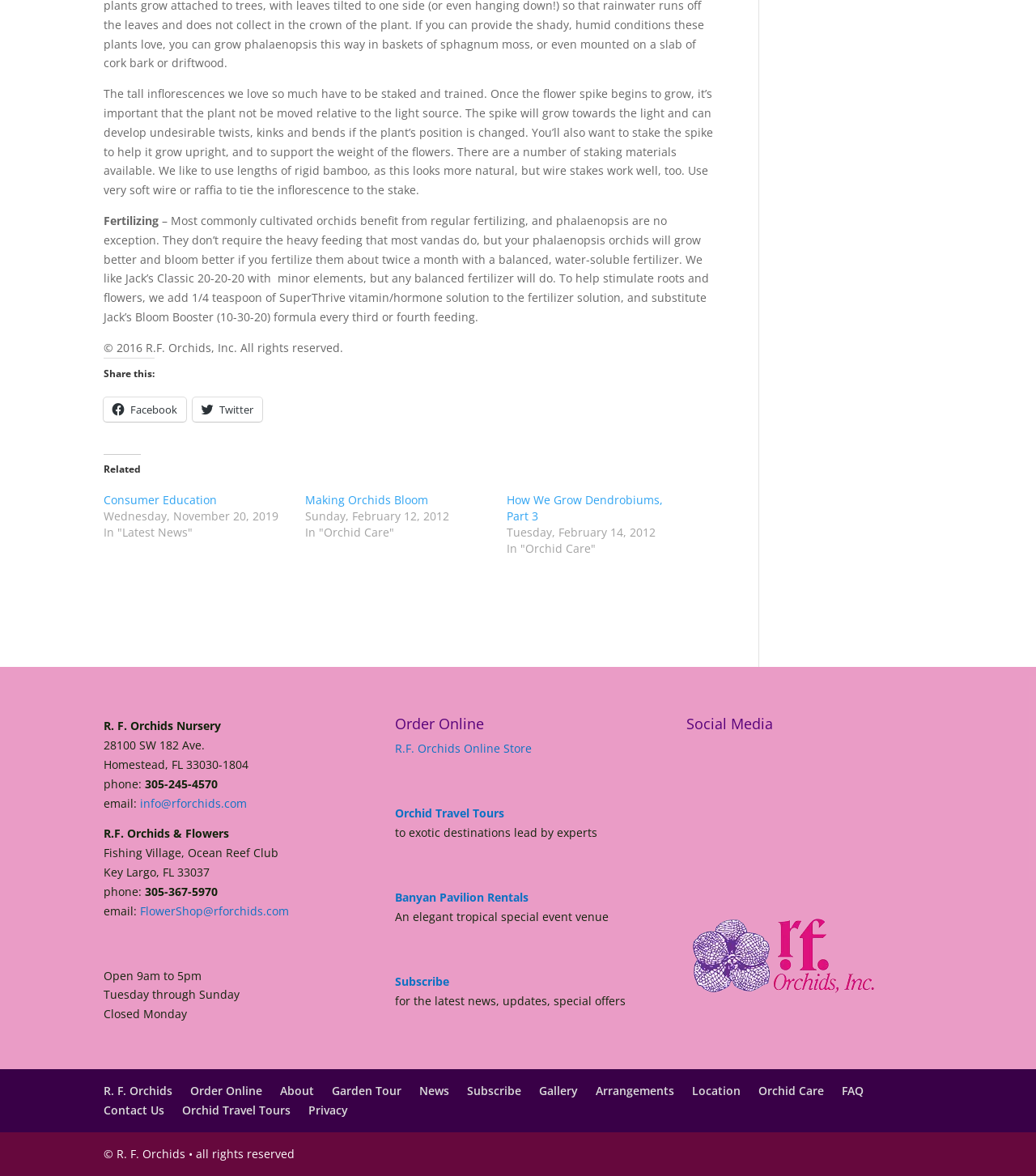Locate the bounding box coordinates of the area where you should click to accomplish the instruction: "Read more about Orchid Care".

[0.294, 0.418, 0.413, 0.431]